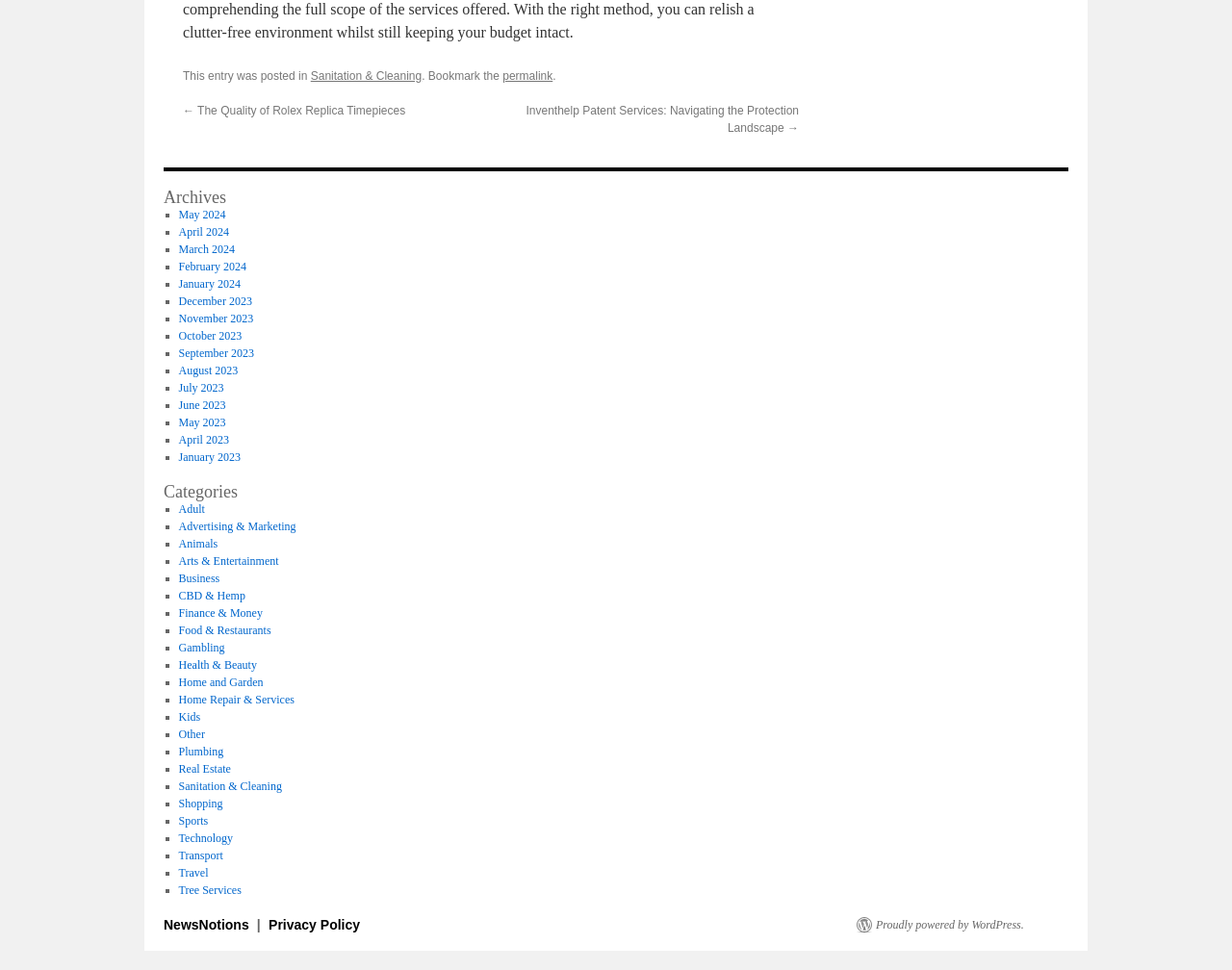Locate the UI element described by Food & Restaurants in the provided webpage screenshot. Return the bounding box coordinates in the format (top-left x, top-left y, bottom-right x, bottom-right y), ensuring all values are between 0 and 1.

[0.145, 0.643, 0.22, 0.657]